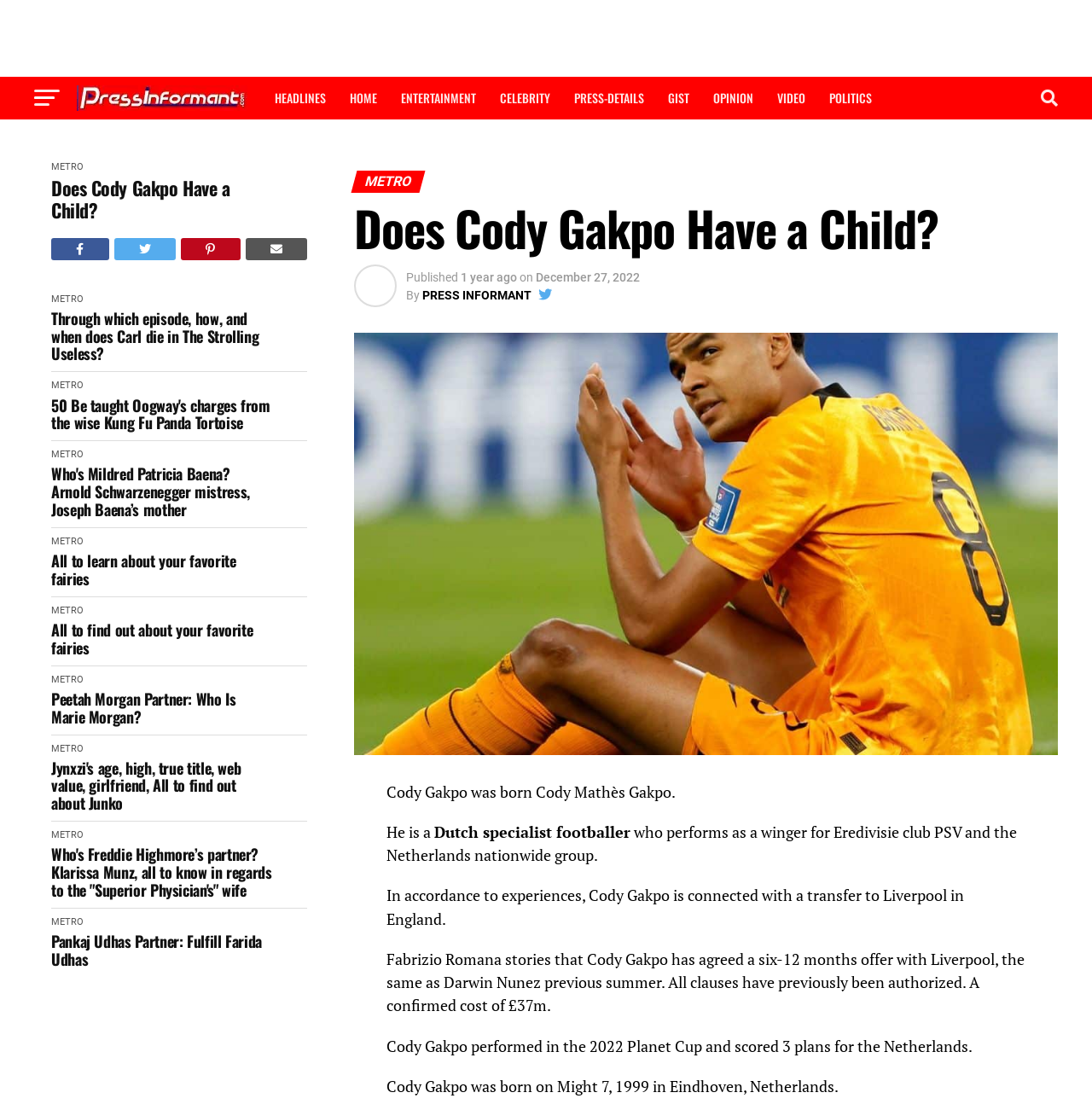Identify the bounding box coordinates for the region to click in order to carry out this instruction: "Click on the 'Does Cody Gakpo Have a Child?' link". Provide the coordinates using four float numbers between 0 and 1, formatted as [left, top, right, bottom].

[0.047, 0.16, 0.25, 0.199]